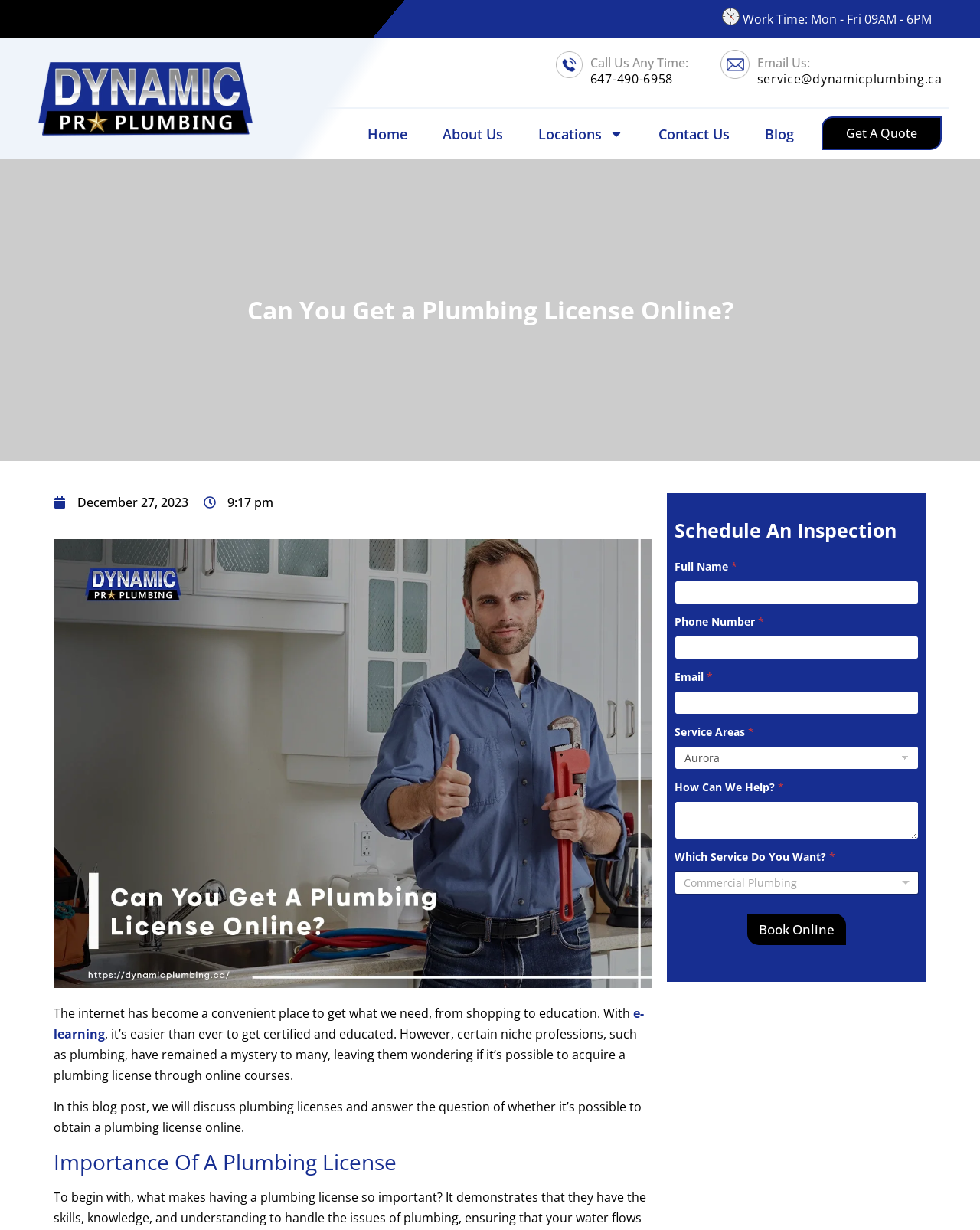What is the topic of the blog post on the webpage?
Offer a detailed and exhaustive answer to the question.

I found the topic of the blog post by reading the heading 'Can You Get a Plumbing License Online?' and the adjacent text discussing the possibility of getting a plumbing license through online courses.